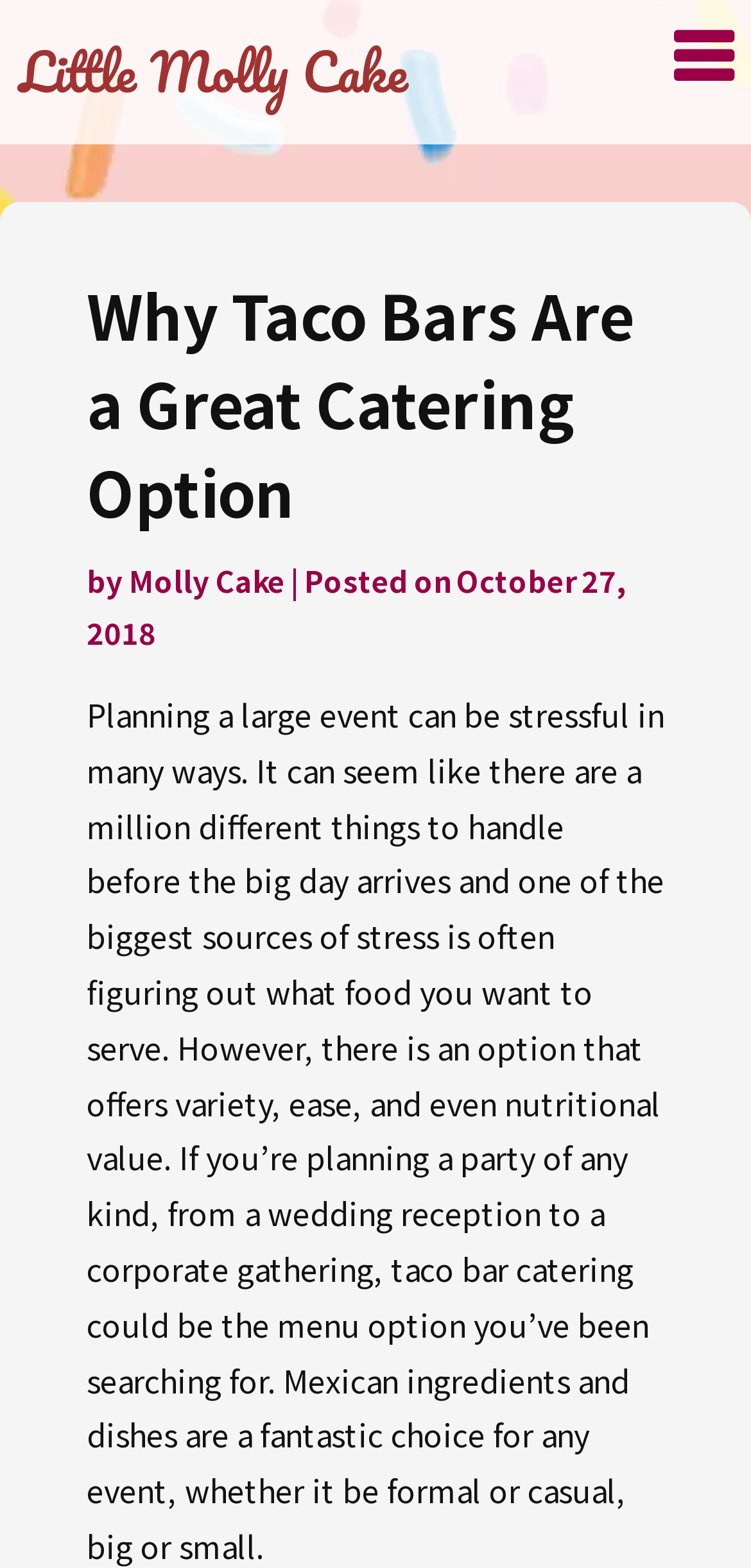When was the article posted?
Look at the screenshot and give a one-word or phrase answer.

October 27, 2018